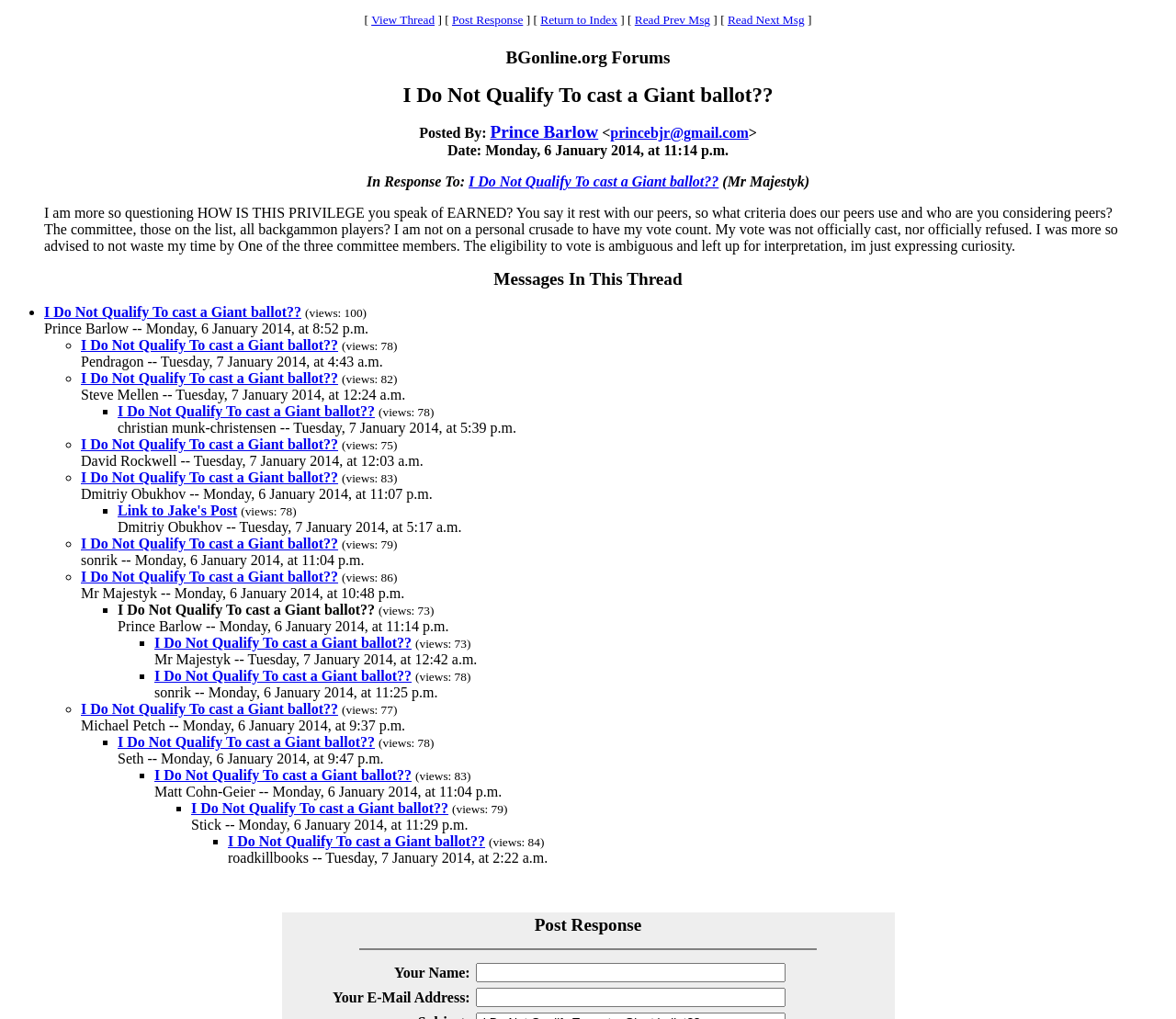Find the bounding box coordinates of the area to click in order to follow the instruction: "Post a response".

[0.384, 0.013, 0.445, 0.026]